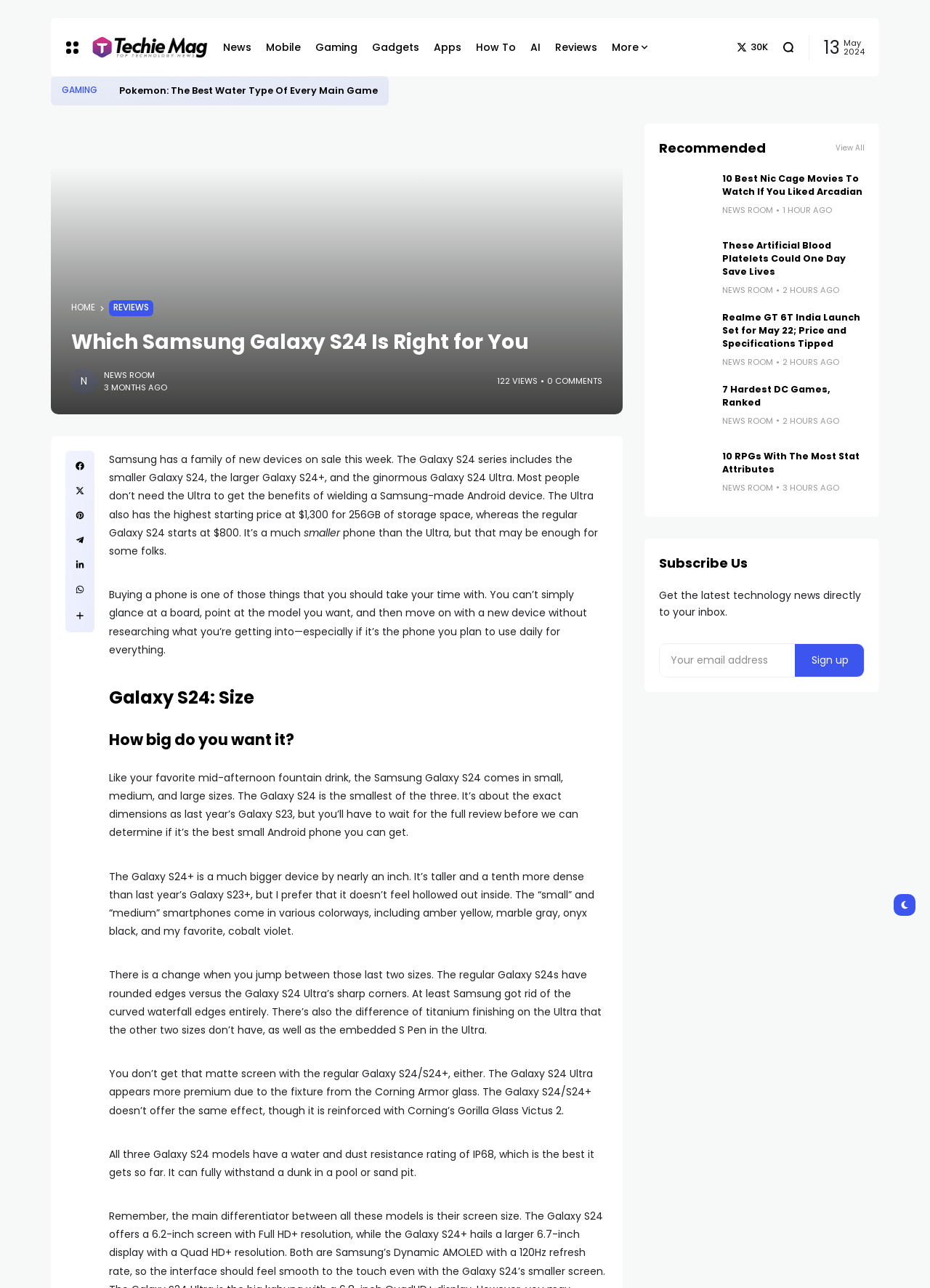Determine the heading of the webpage and extract its text content.

Which Samsung Galaxy S24 Is Right for You